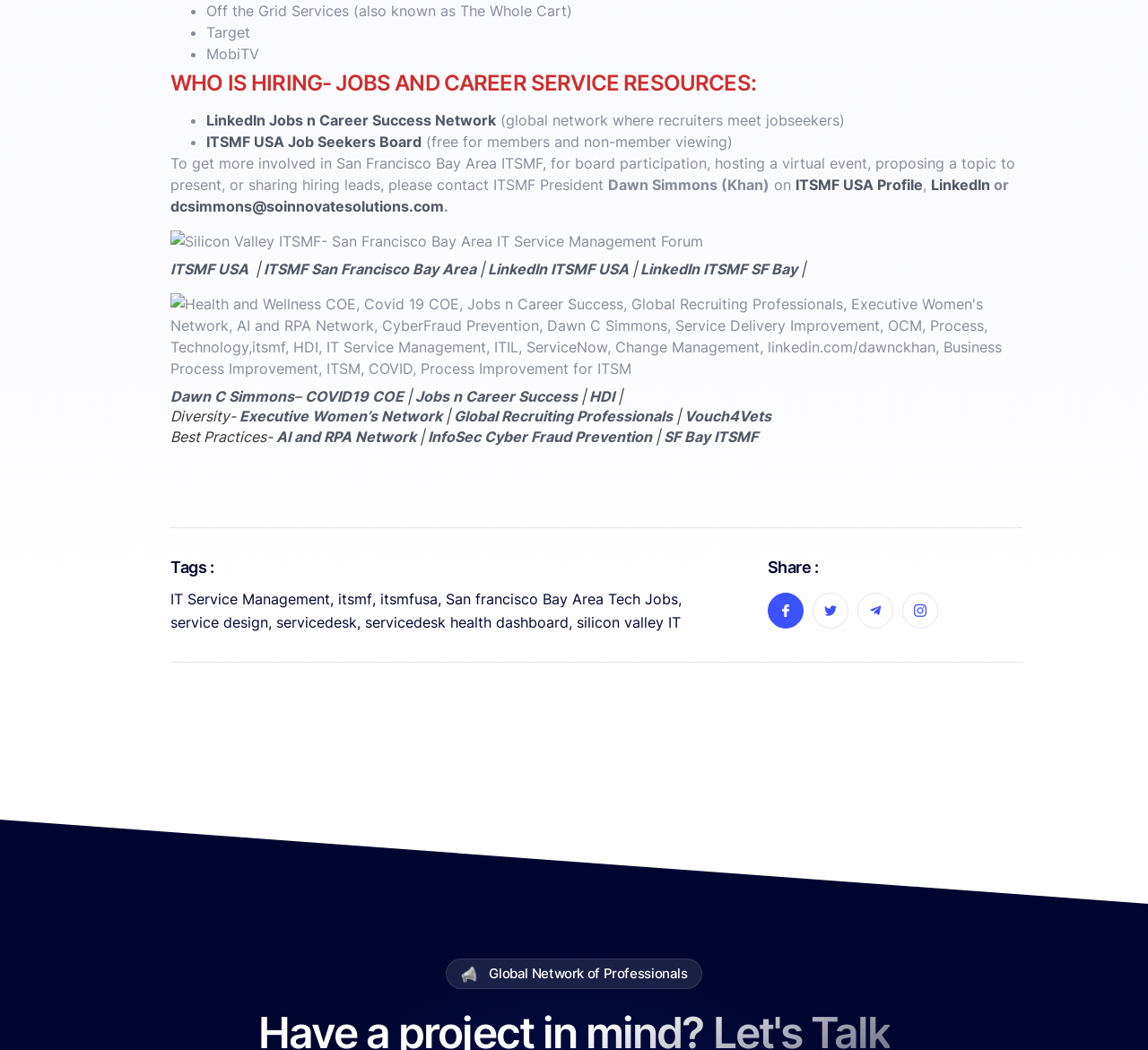What is the purpose of the webpage?
Using the image, elaborate on the answer with as much detail as possible.

The webpage appears to be a resource for job seekers and professionals in the IT Service Management field, providing links to job boards, career resources, and professional networks.